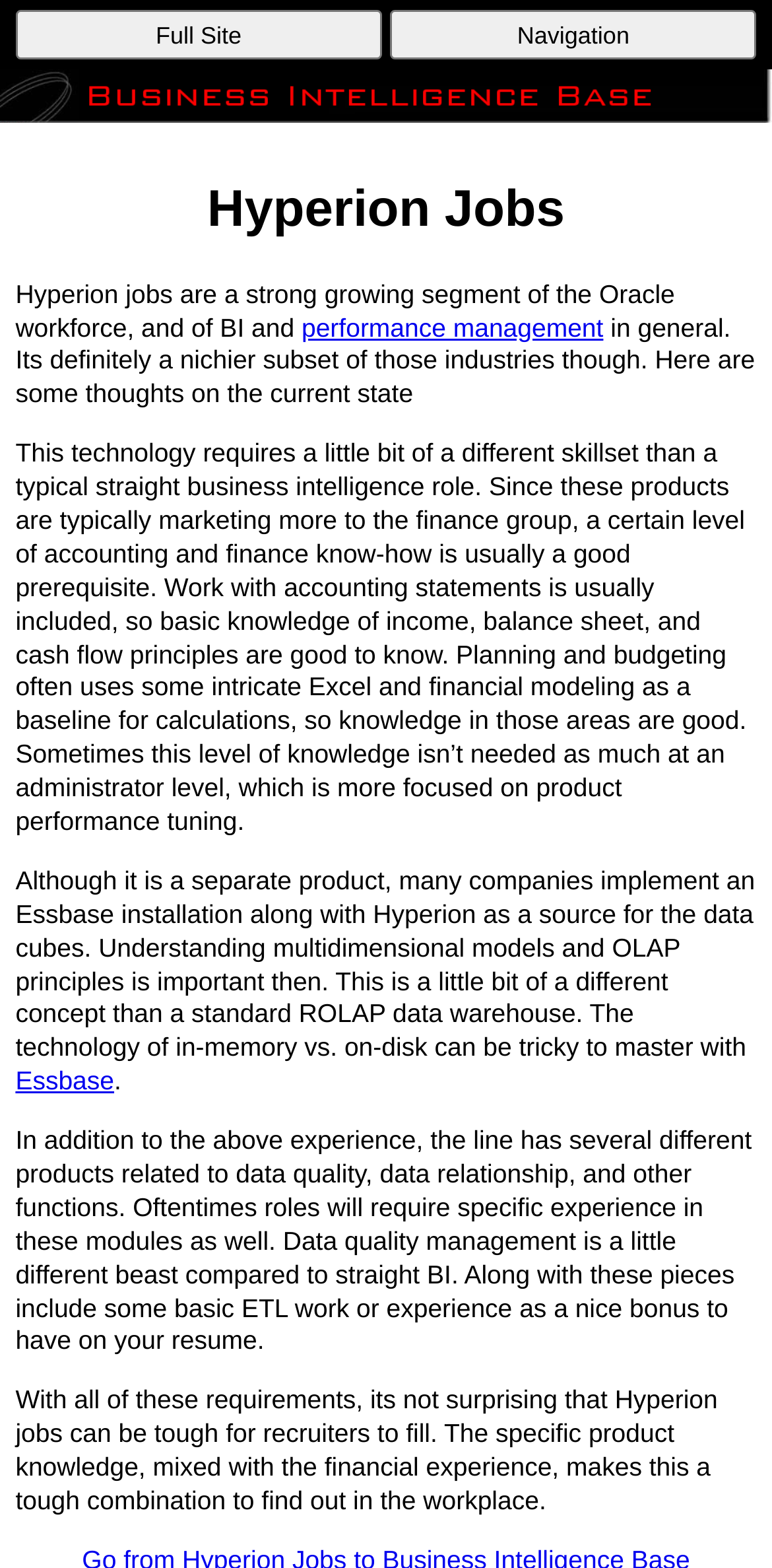What is often implemented along with Hyperion?
Look at the screenshot and give a one-word or phrase answer.

Essbase